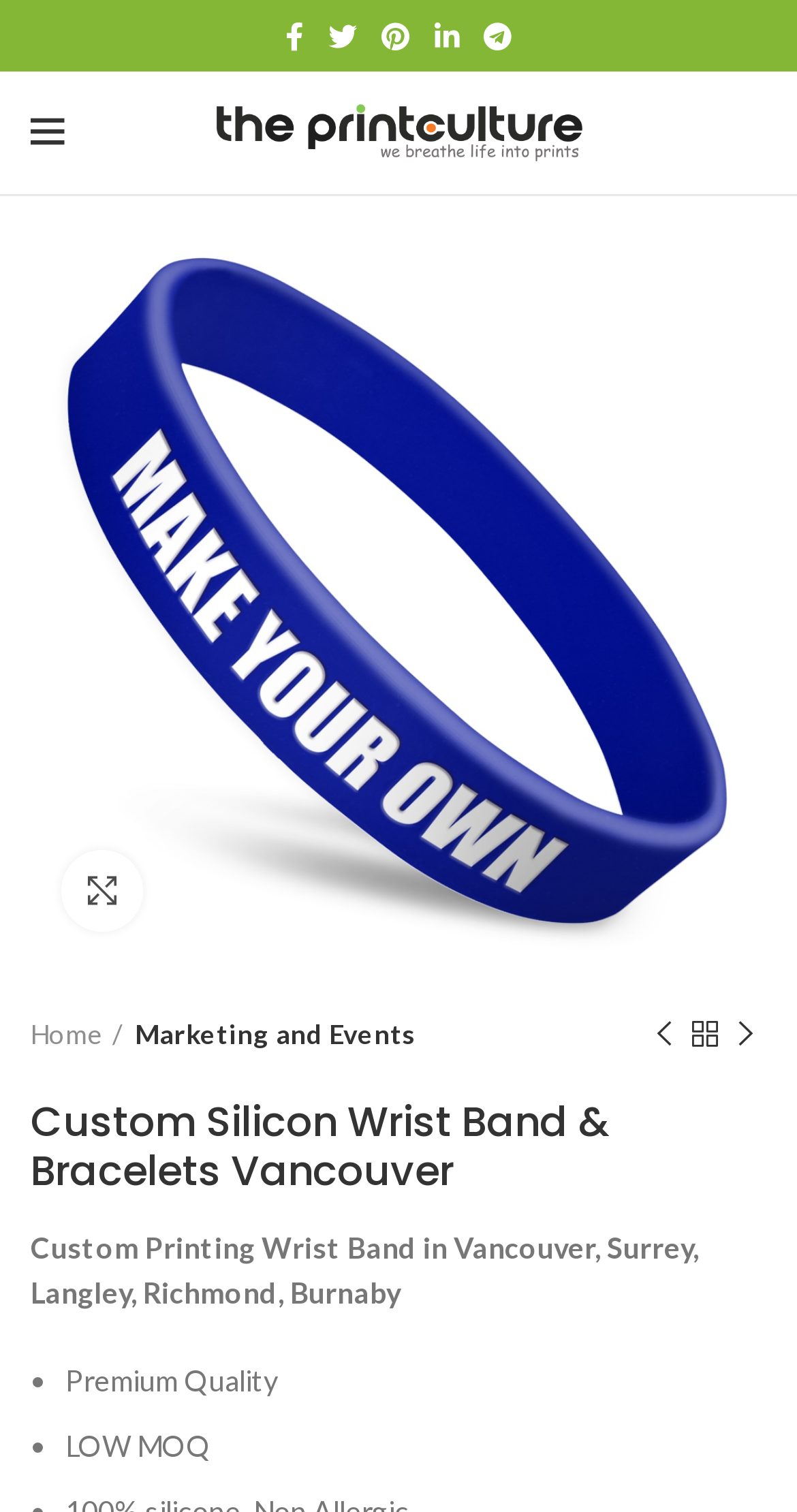Identify the bounding box coordinates of the region that needs to be clicked to carry out this instruction: "View the printculture". Provide these coordinates as four float numbers ranging from 0 to 1, i.e., [left, top, right, bottom].

[0.271, 0.074, 0.729, 0.097]